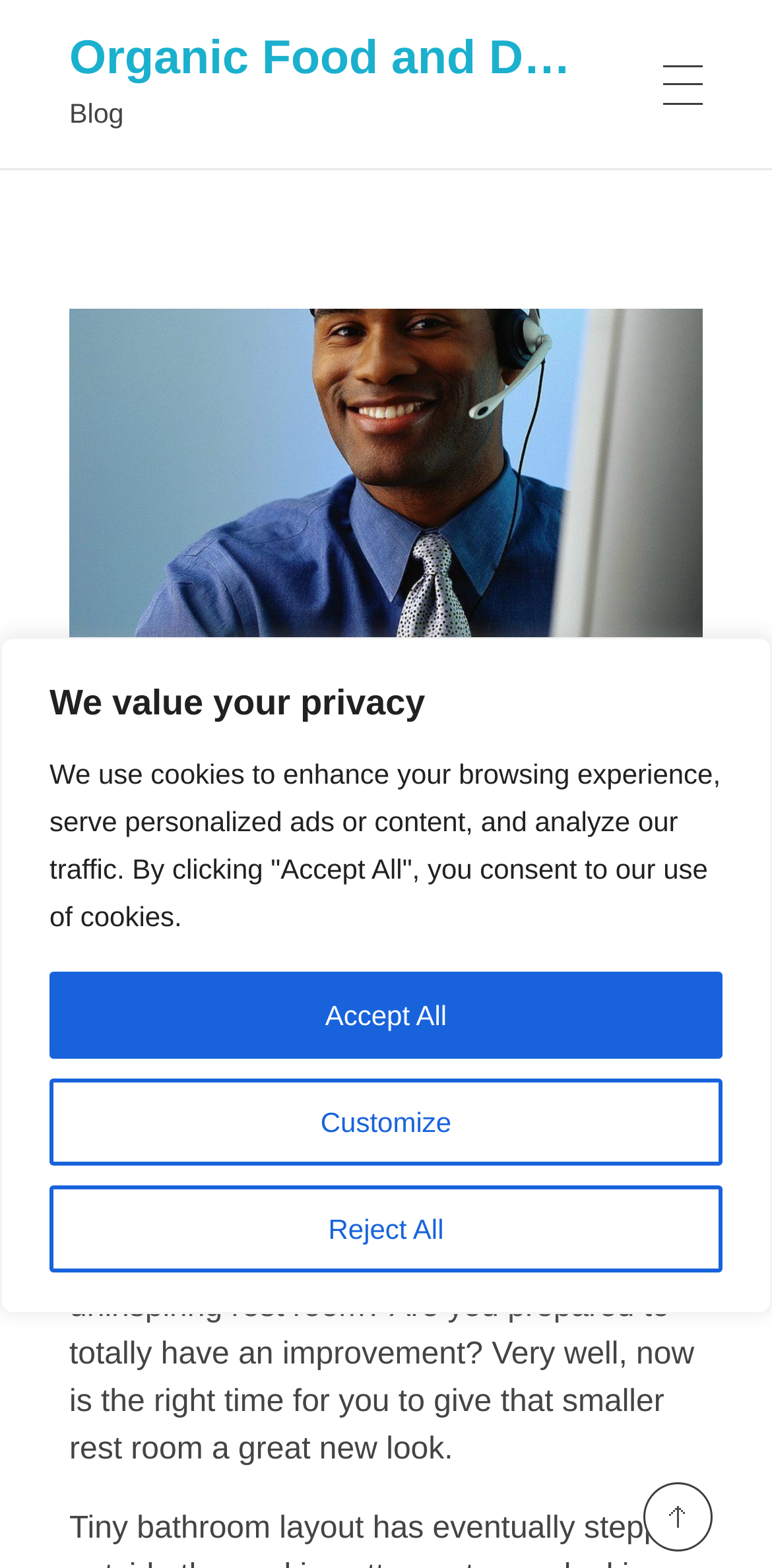Based on the image, provide a detailed response to the question:
What is the tone of this blog post?

The language used in the blog post, such as 'Are you prepared to totally have an improvement? Very well, now is the right time for you to give that smaller rest room a great new look.' suggests an encouraging tone, urging the reader to take action.